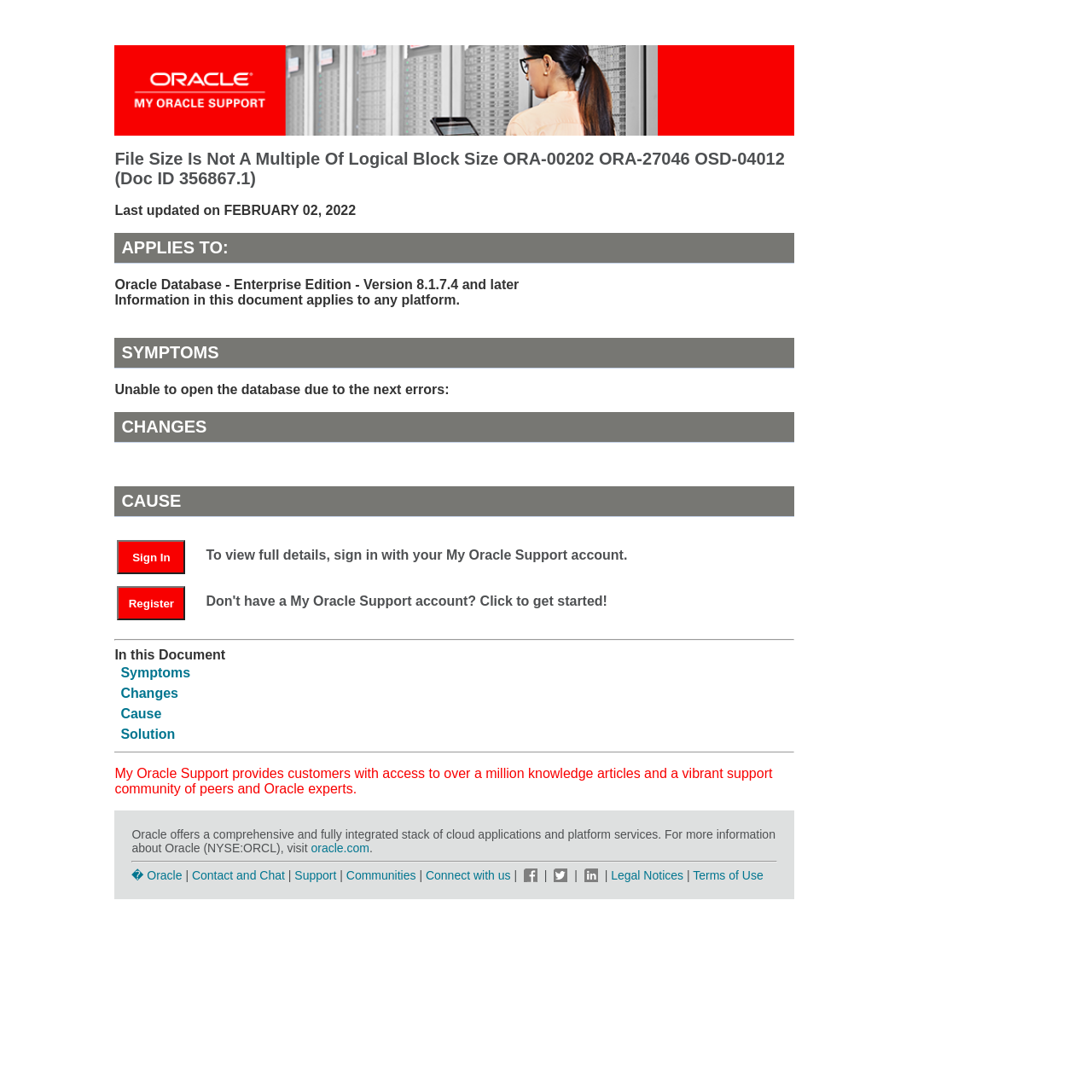Find the bounding box coordinates of the element you need to click on to perform this action: 'Go to Symptoms section'. The coordinates should be represented by four float values between 0 and 1, in the format [left, top, right, bottom].

[0.11, 0.609, 0.174, 0.622]